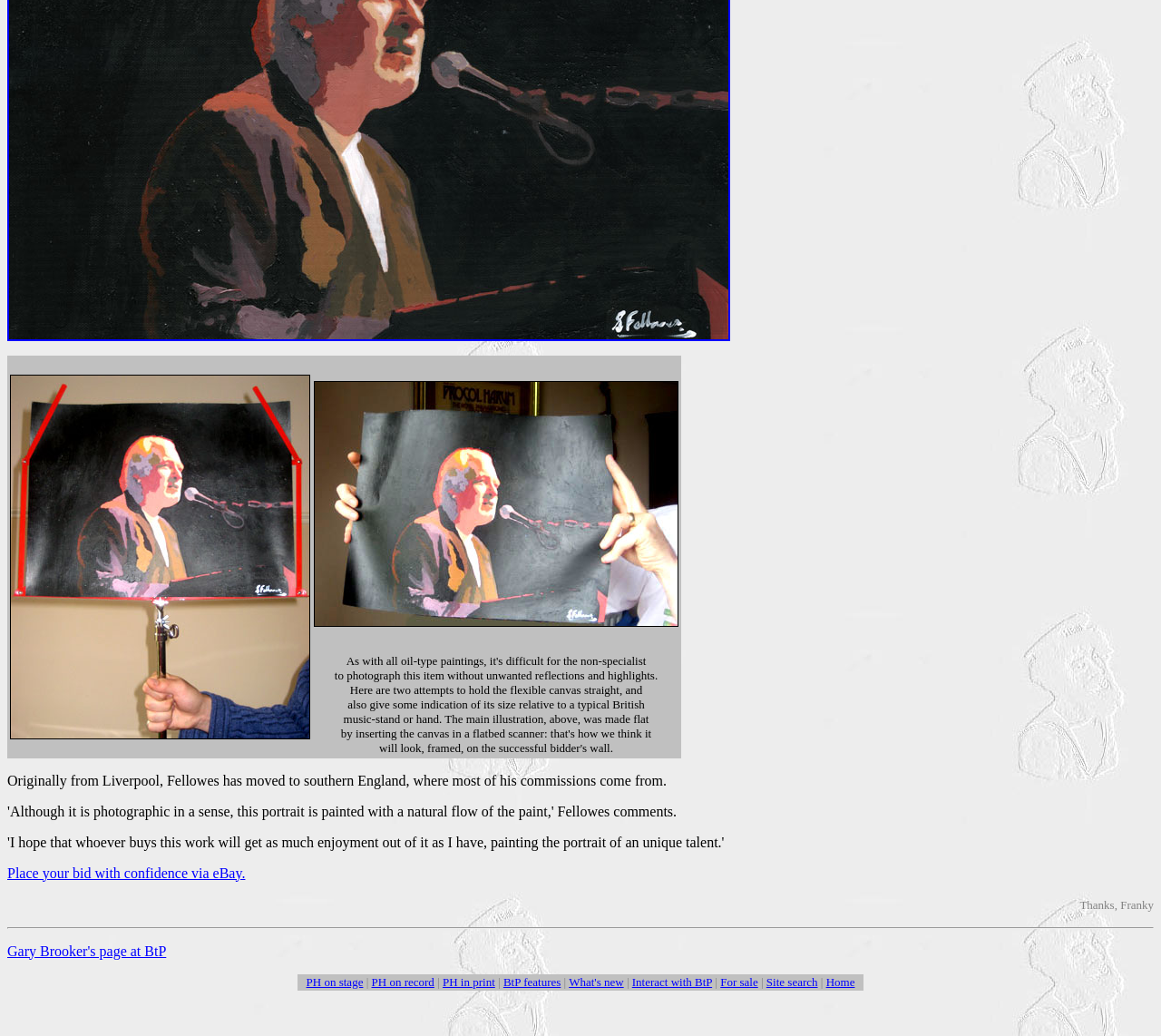Please find the bounding box for the UI element described by: "Home".

[0.711, 0.939, 0.736, 0.954]